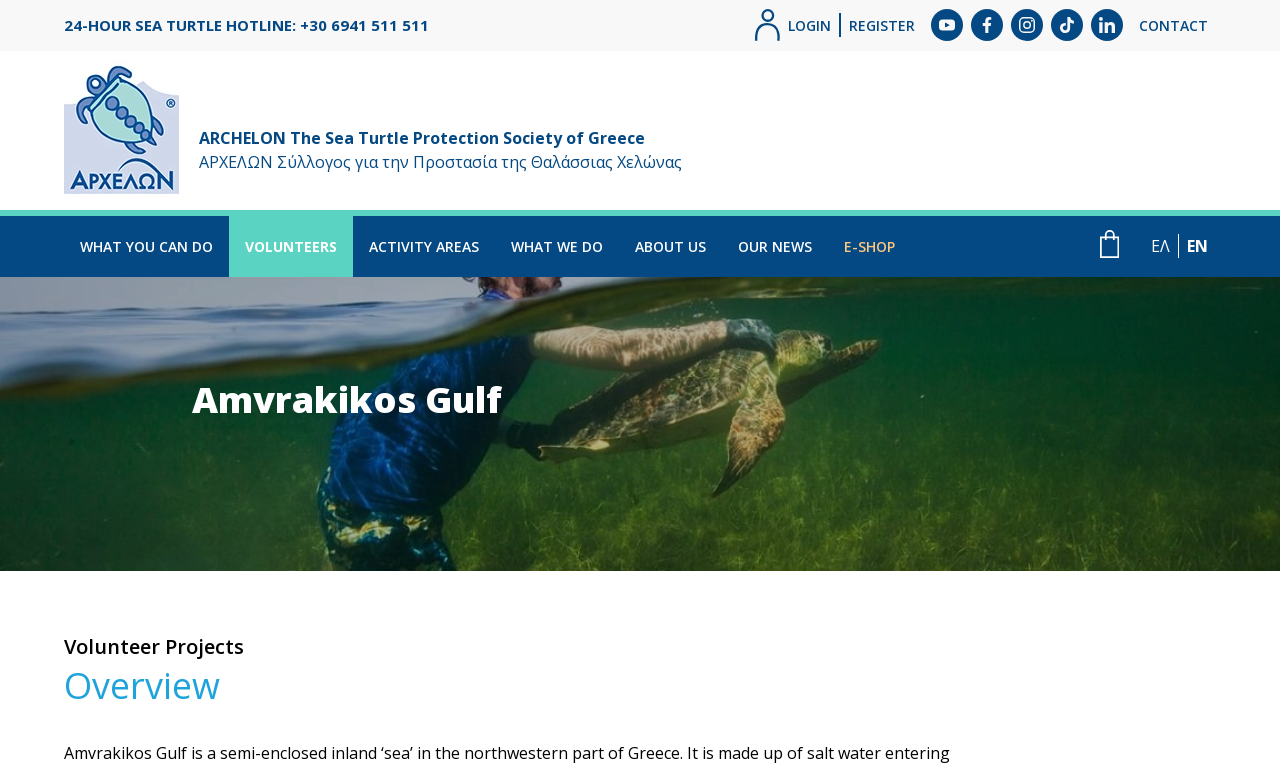What is the purpose of the 'LOGIN' link?
Using the image as a reference, answer the question with a short word or phrase.

To log in to the website